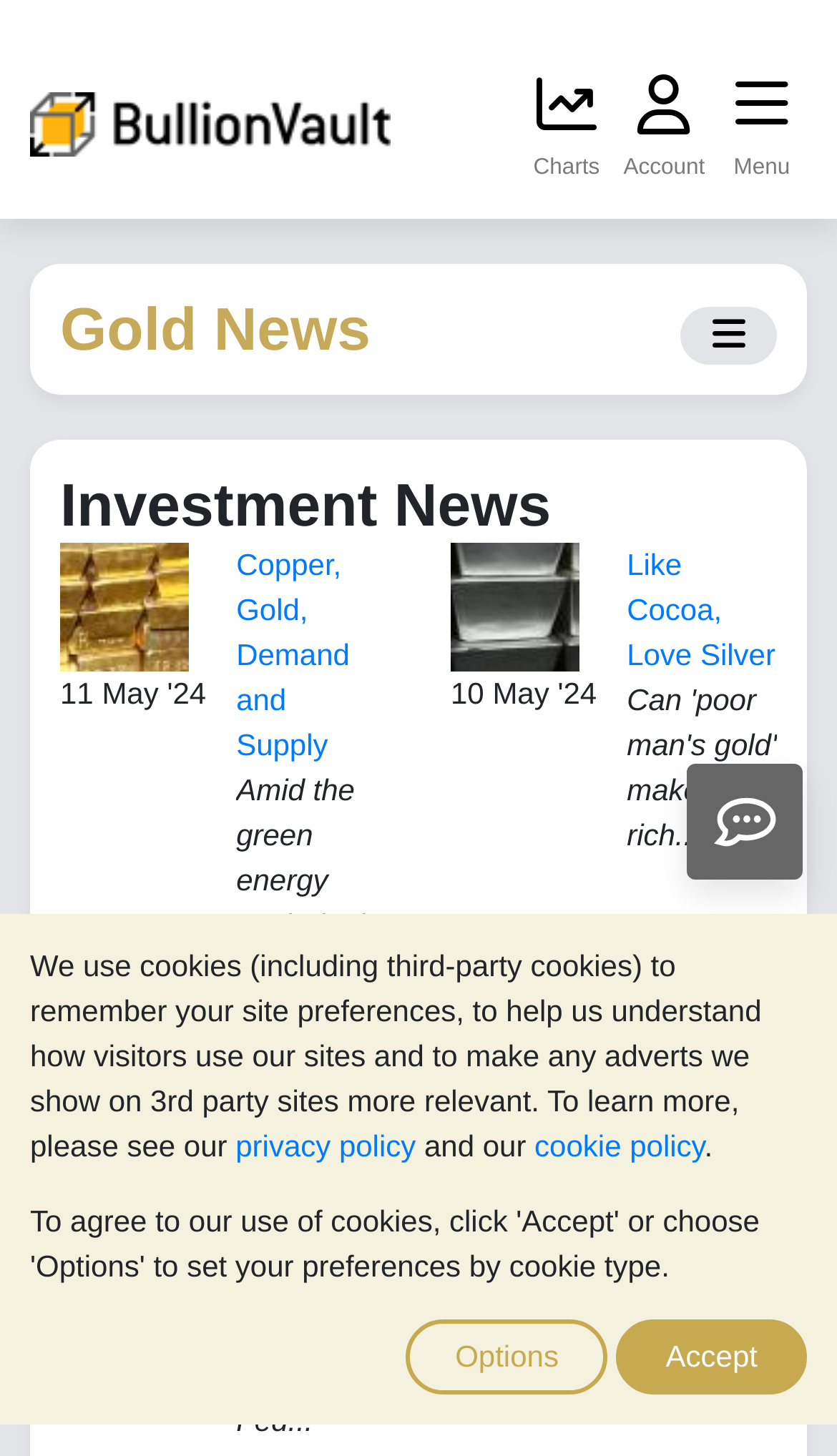Using the details in the image, give a detailed response to the question below:
What is the name of the website?

The name of the website can be found in the top-left corner of the webpage, where the logo 'BullionVault' is displayed.